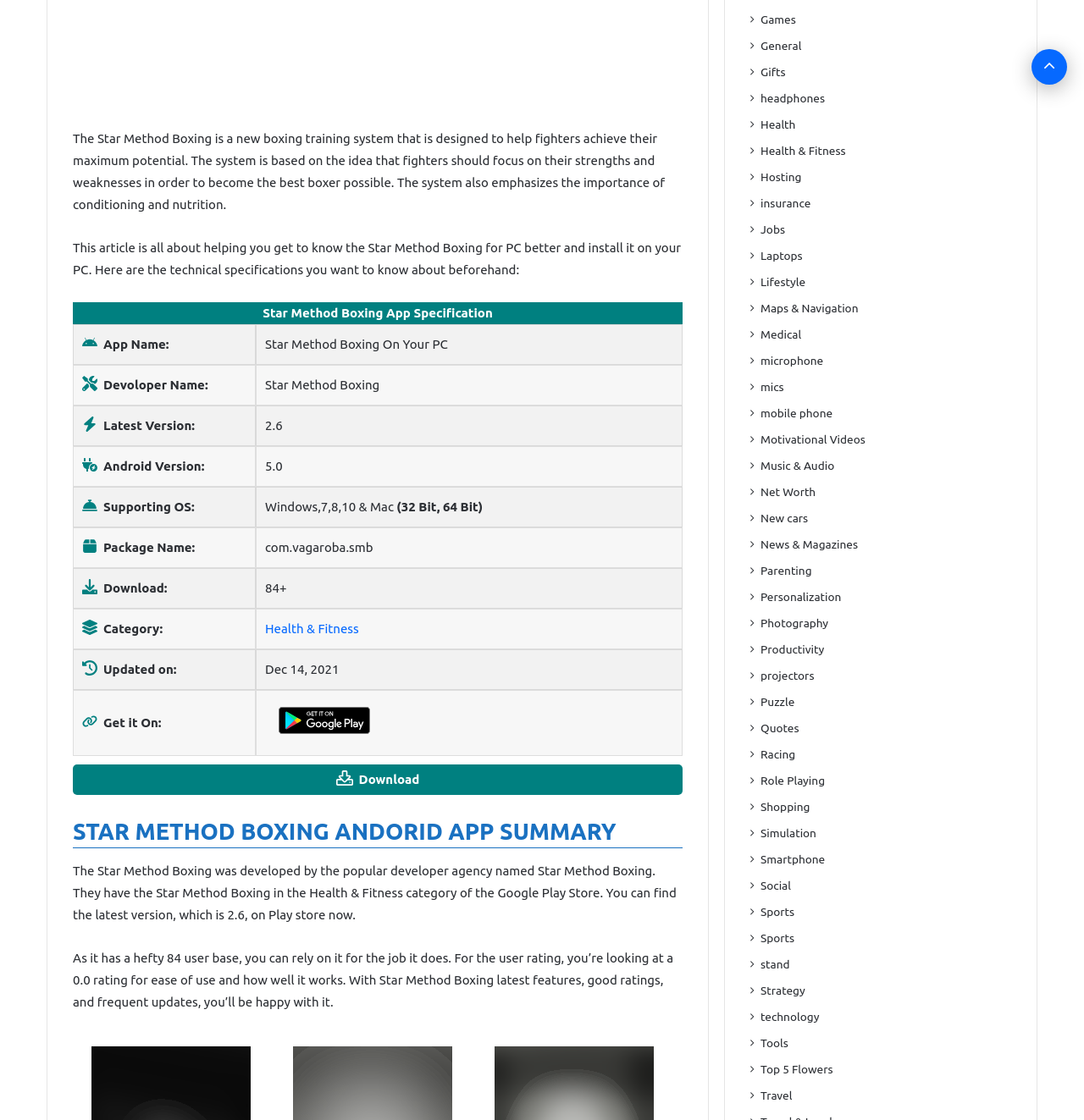Determine the bounding box coordinates for the clickable element required to fulfill the instruction: "Read the Star Method Boxing Android app summary". Provide the coordinates as four float numbers between 0 and 1, i.e., [left, top, right, bottom].

[0.067, 0.728, 0.63, 0.758]